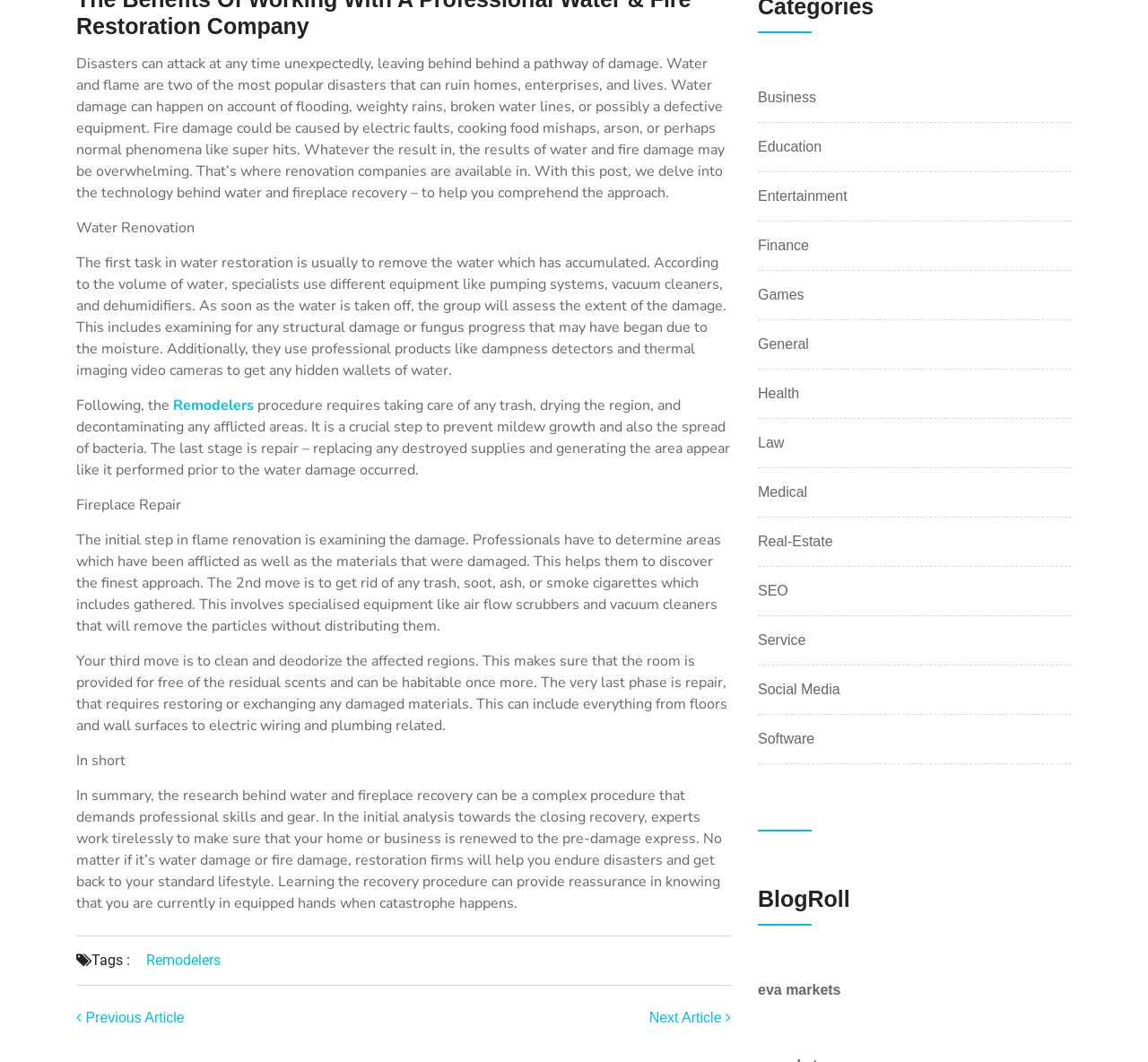Provide a single word or phrase answer to the question: 
What is the first step in water restoration?

Remove accumulated water